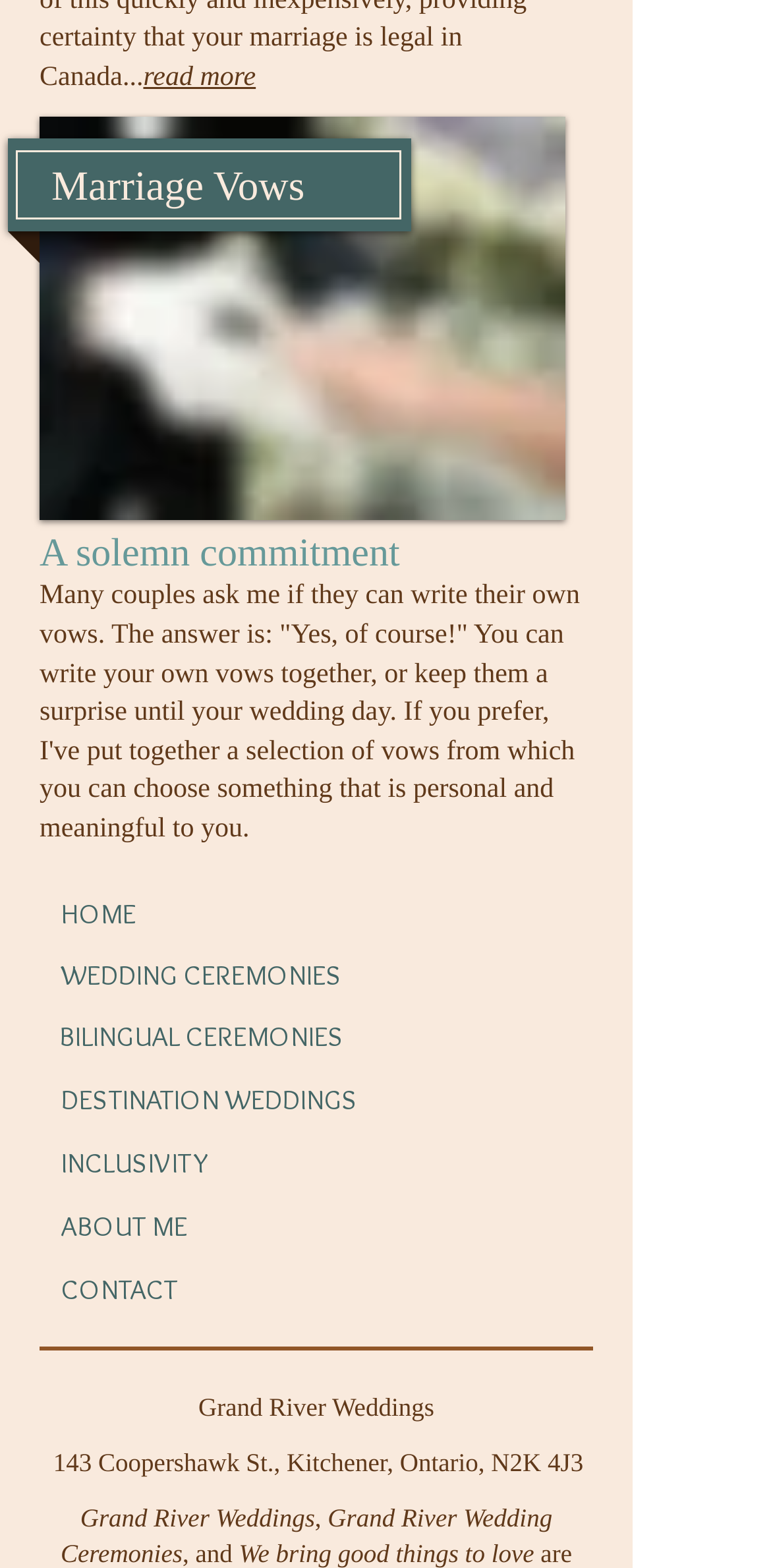How many links are available in the navigation menu?
Refer to the image and give a detailed response to the question.

I counted the number of links in the navigation menu by looking at the links 'HOME', 'WEDDING CEREMONIES', 'BILINGUAL CEREMONIES', 'DESTINATION WEDDINGS', 'INCLUSIVITY', 'ABOUT ME', and 'CONTACT'.